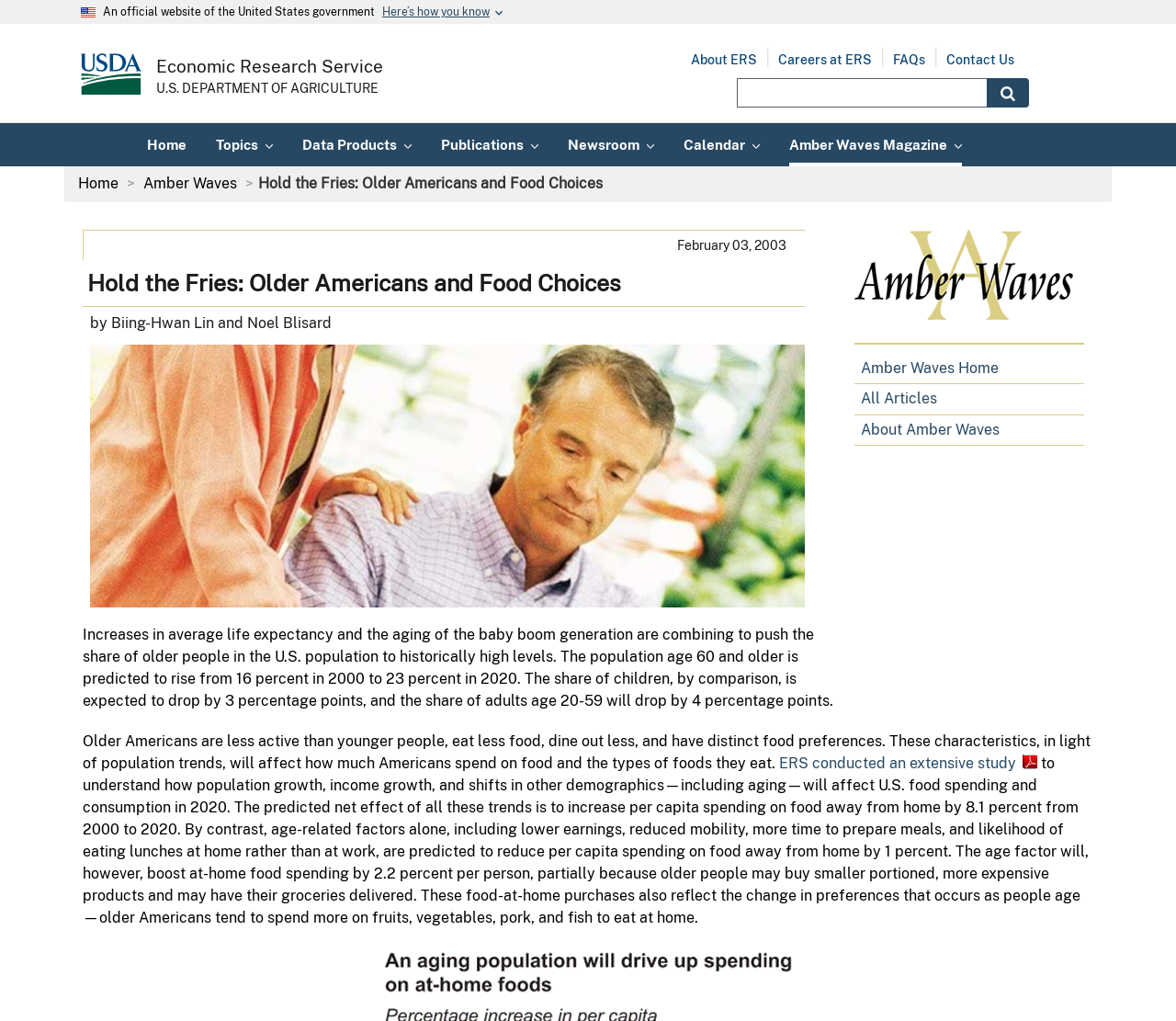Answer the following query concisely with a single word or phrase:
What is the predicted effect of age-related factors on per capita spending on food away from home?

Reduce by 1 percent